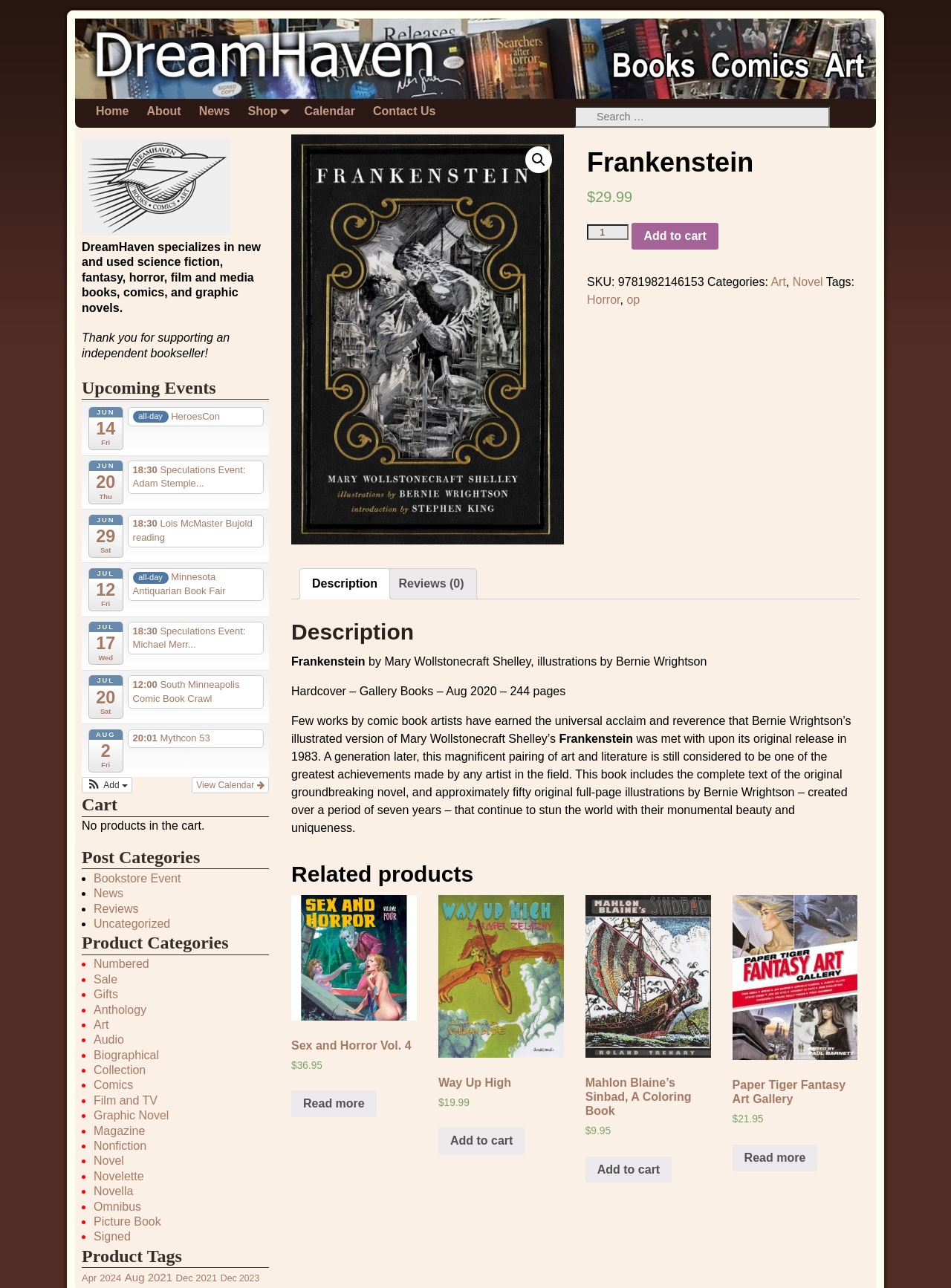Answer the following query concisely with a single word or phrase:
How many pages does the book have?

244 pages